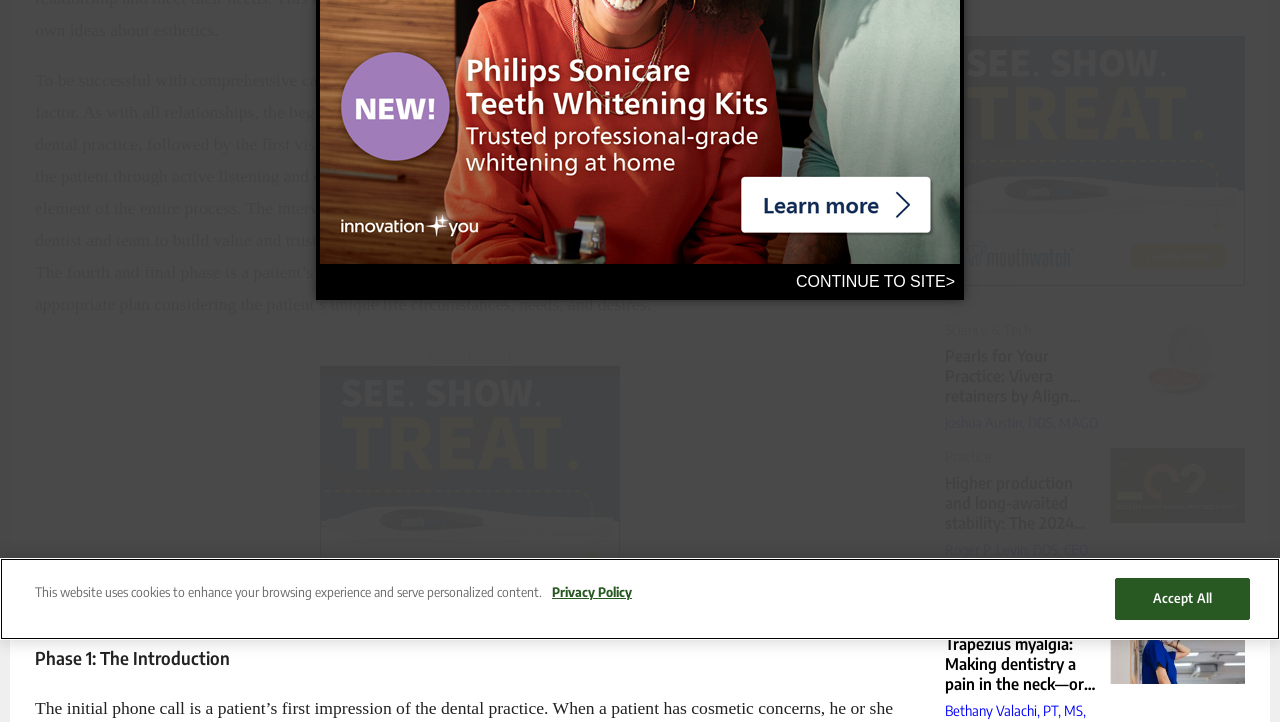Identify the bounding box coordinates for the UI element described as follows: "Equipment and Furniture". Ensure the coordinates are four float numbers between 0 and 1, formatted as [left, top, right, bottom].

[0.738, 0.823, 0.859, 0.857]